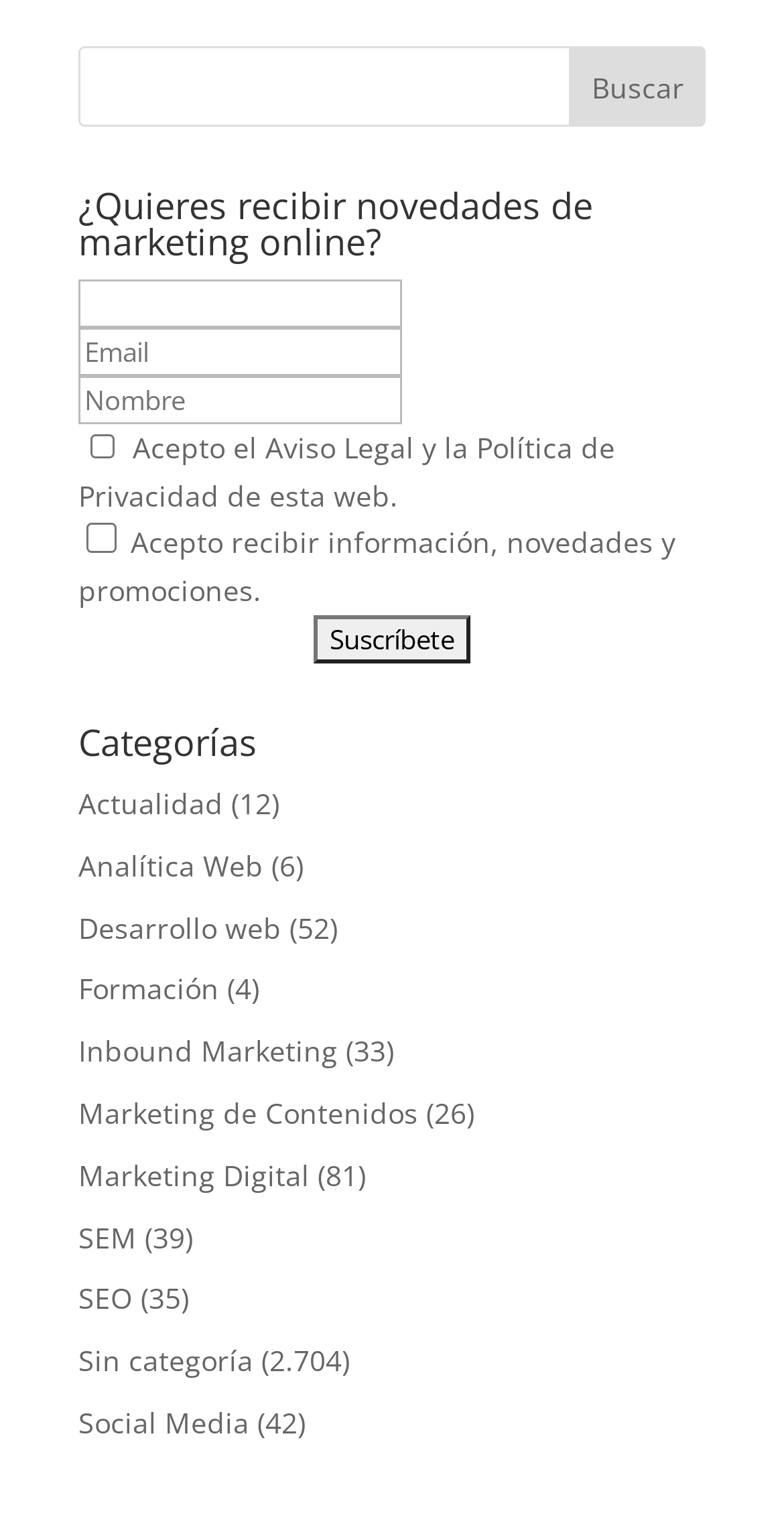Identify the bounding box coordinates of the part that should be clicked to carry out this instruction: "Enter your email".

[0.1, 0.213, 0.513, 0.245]